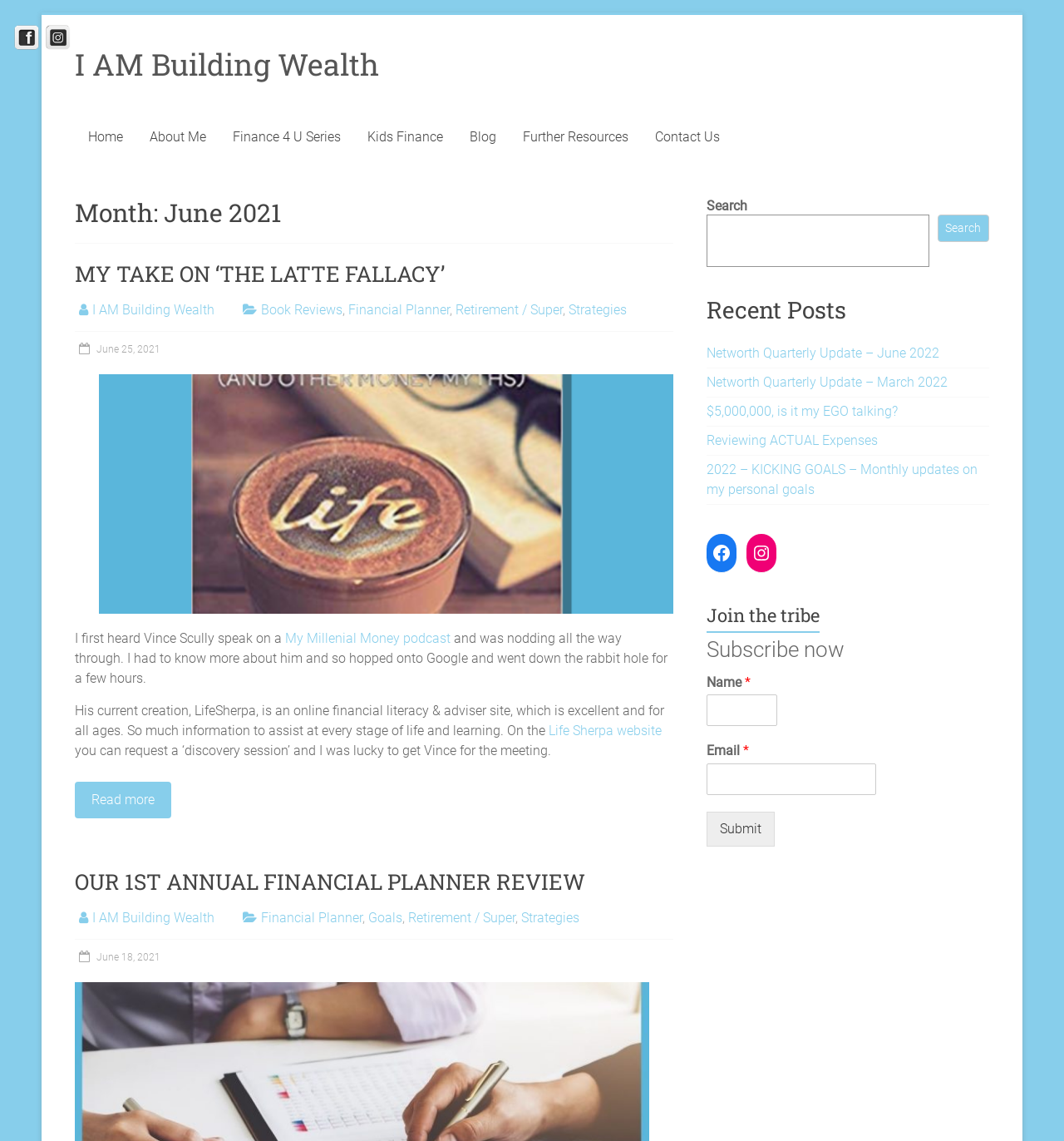What is the topic of the first article?
Answer the question using a single word or phrase, according to the image.

Latte Fallacy